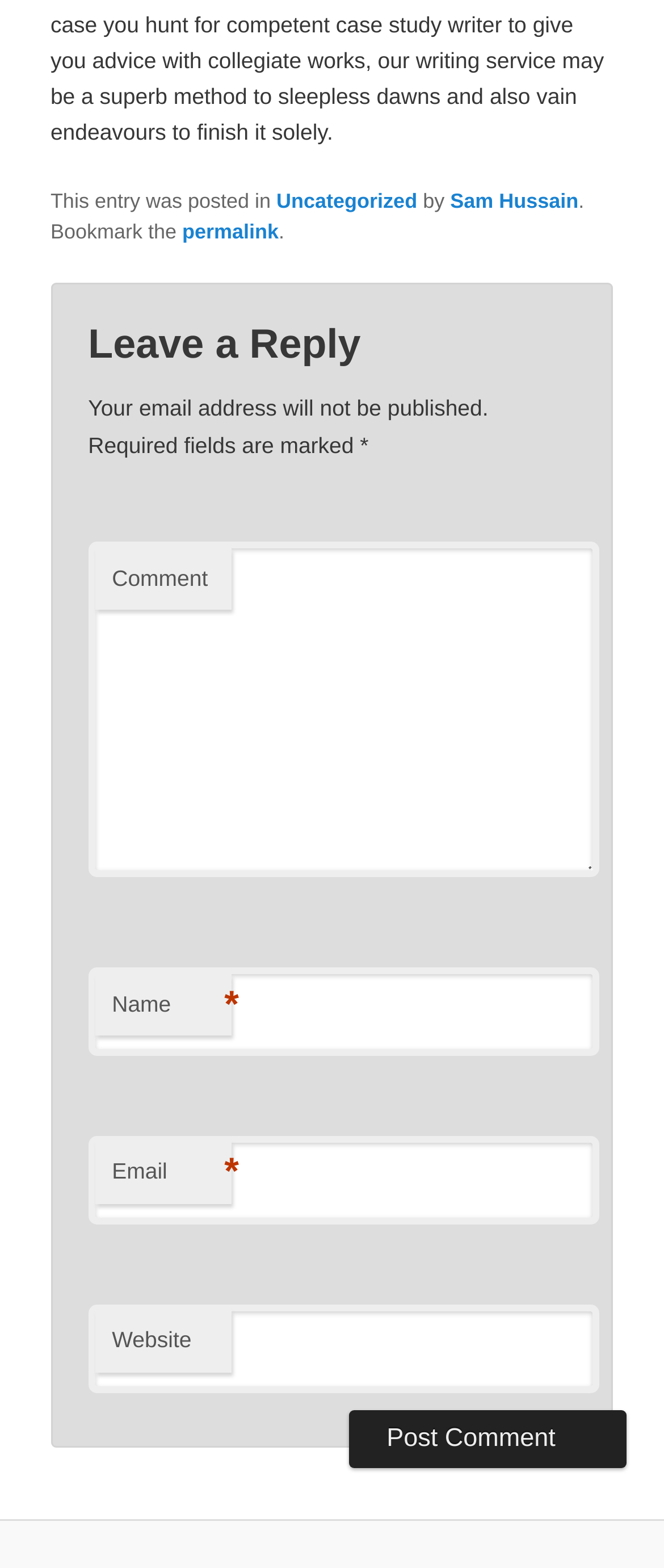What is the purpose of the 'permalink' link?
Examine the image closely and answer the question with as much detail as possible.

The 'permalink' link is located in the footer section, and its text is 'Bookmark the permalink'. This suggests that the link is intended to allow users to bookmark the post.